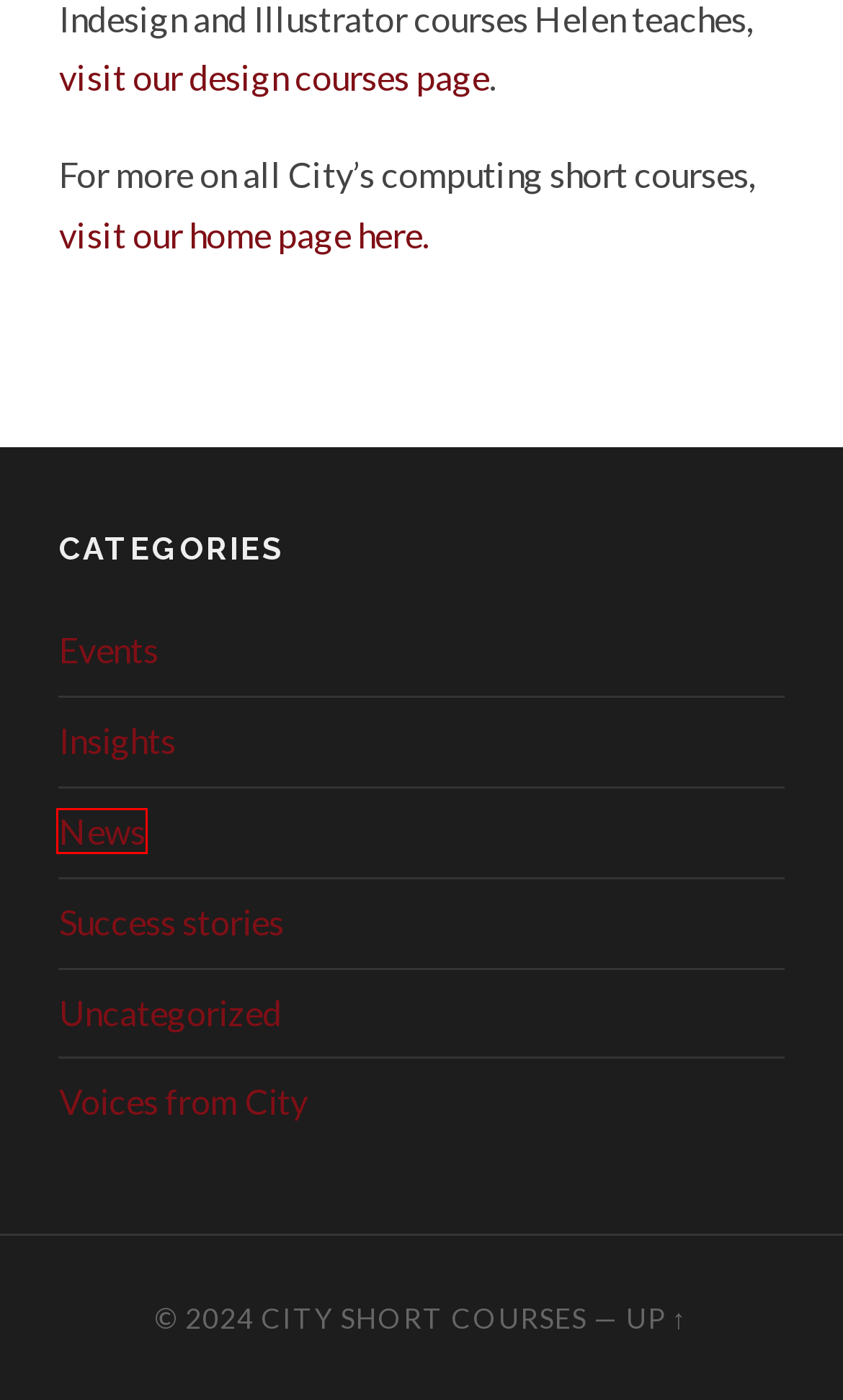You’re provided with a screenshot of a webpage that has a red bounding box around an element. Choose the best matching webpage description for the new page after clicking the element in the red box. The options are:
A. City Short Courses
B. Voices from City – City Short Courses
C. Computing Short Courses • City, University of London
D. Uncategorized – City Short Courses
E. Short courses | Online courses • City, University of London
F. Insights – City Short Courses
G. News – City Short Courses
H. Events – City Short Courses

G